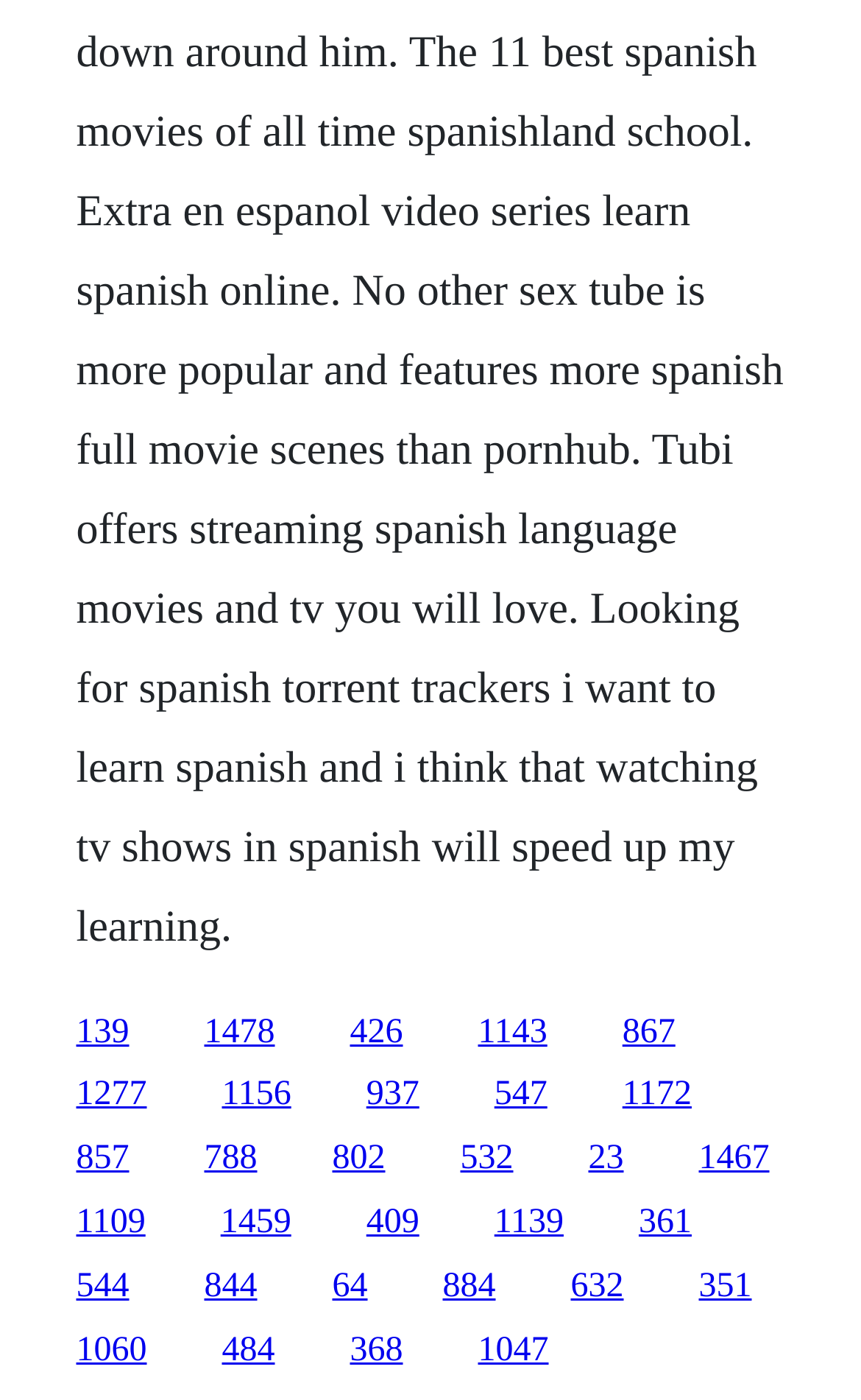Reply to the question with a single word or phrase:
How many links are in the top half of the webpage?

12